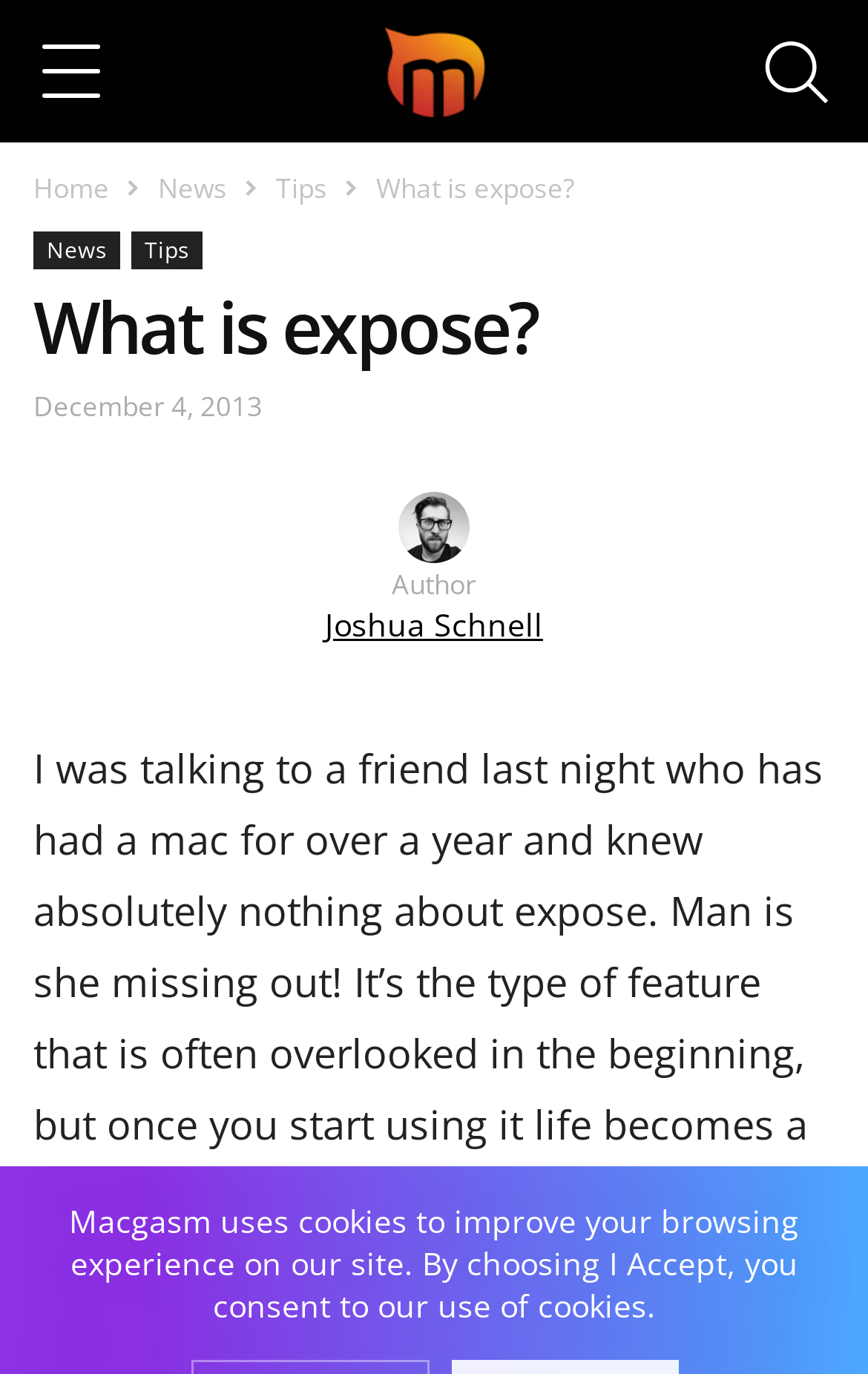Please give a short response to the question using one word or a phrase:
How many navigation links are there?

3